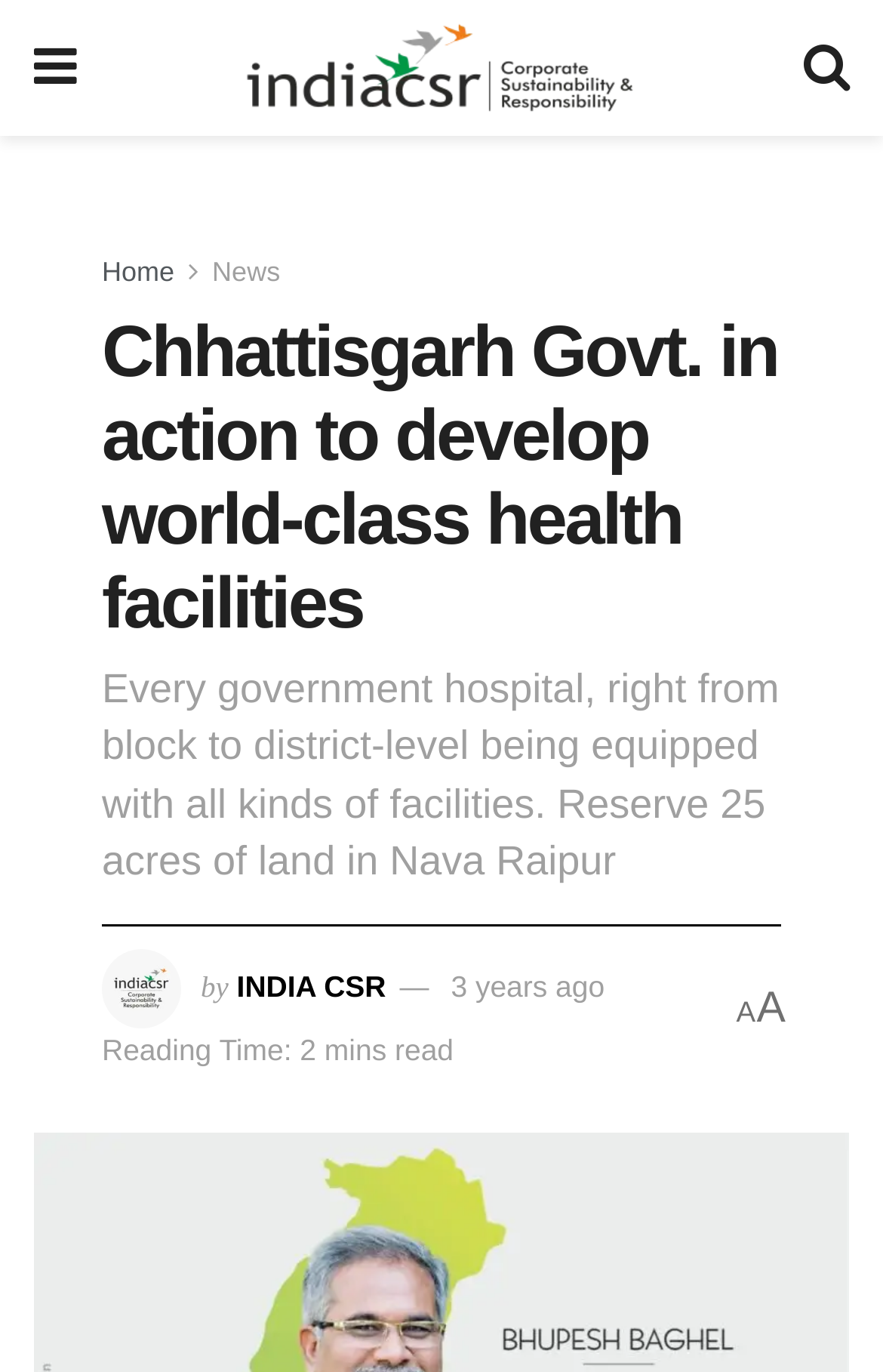Observe the image and answer the following question in detail: What is the name of the state government mentioned?

The question asks about the name of the state government mentioned in the webpage. By analyzing the webpage content, specifically the heading 'Chhattisgarh Govt. in action to develop world-class health facilities', we can infer that the state government mentioned is Chhattisgarh.